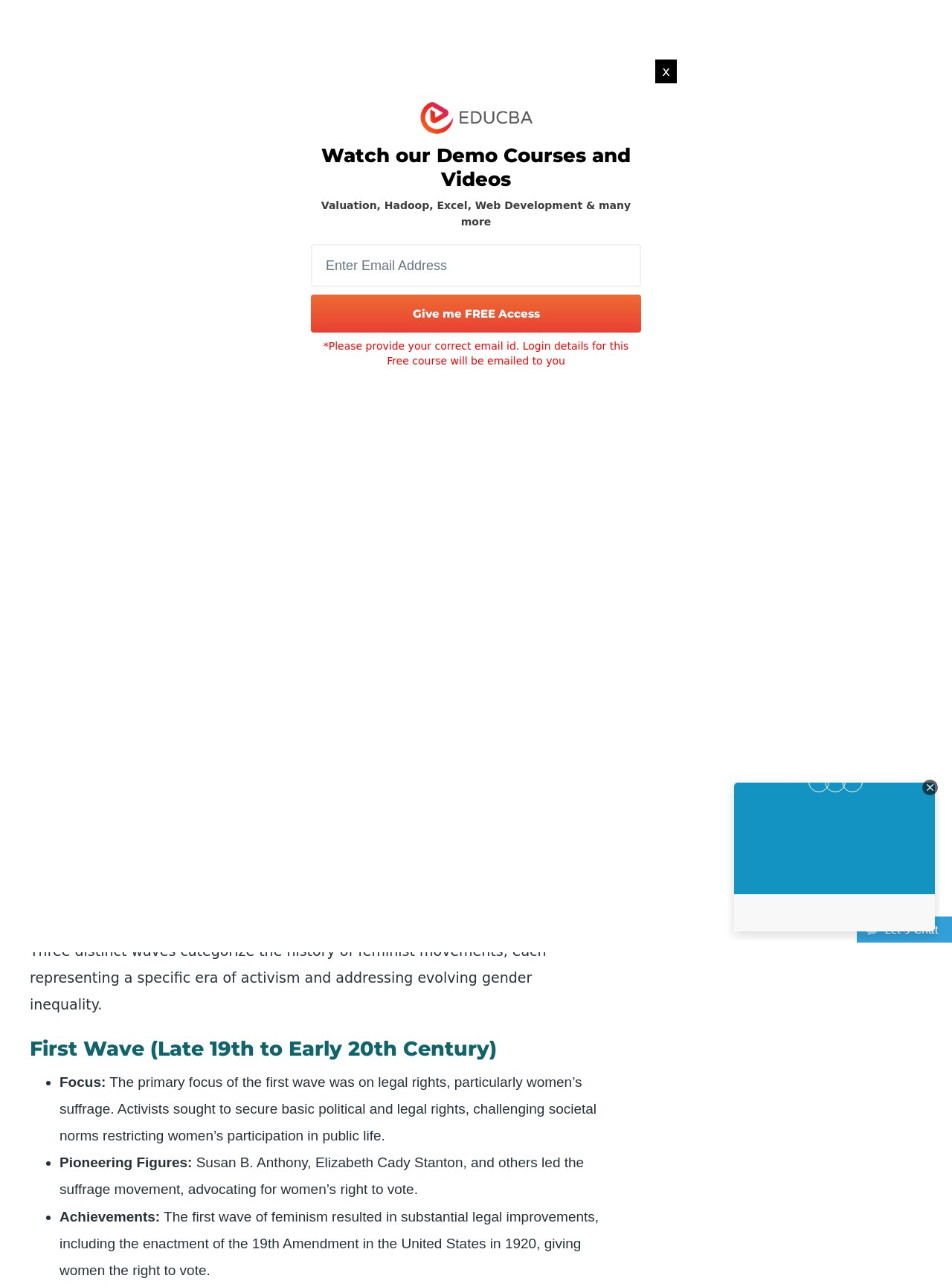Use a single word or phrase to answer the question:
What is the primary focus of the first wave of feminism?

Legal rights